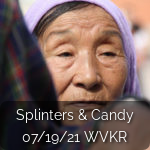What is the title of the series or event related to this photograph?
Please provide a single word or phrase answer based on the image.

Splinters & Candy